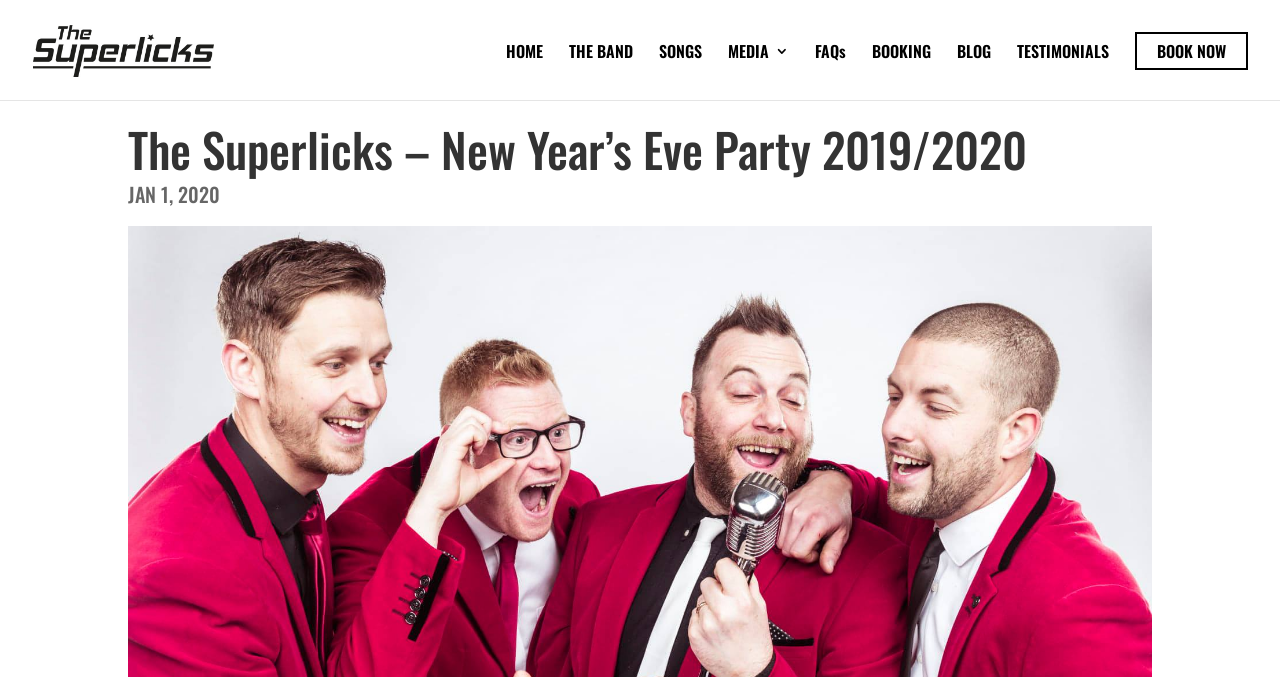Using the image as a reference, answer the following question in as much detail as possible:
What is the date of the New Year's Eve Party?

The date of the New Year's Eve Party can be found below the main heading, where it says 'JAN 1, 2020'.